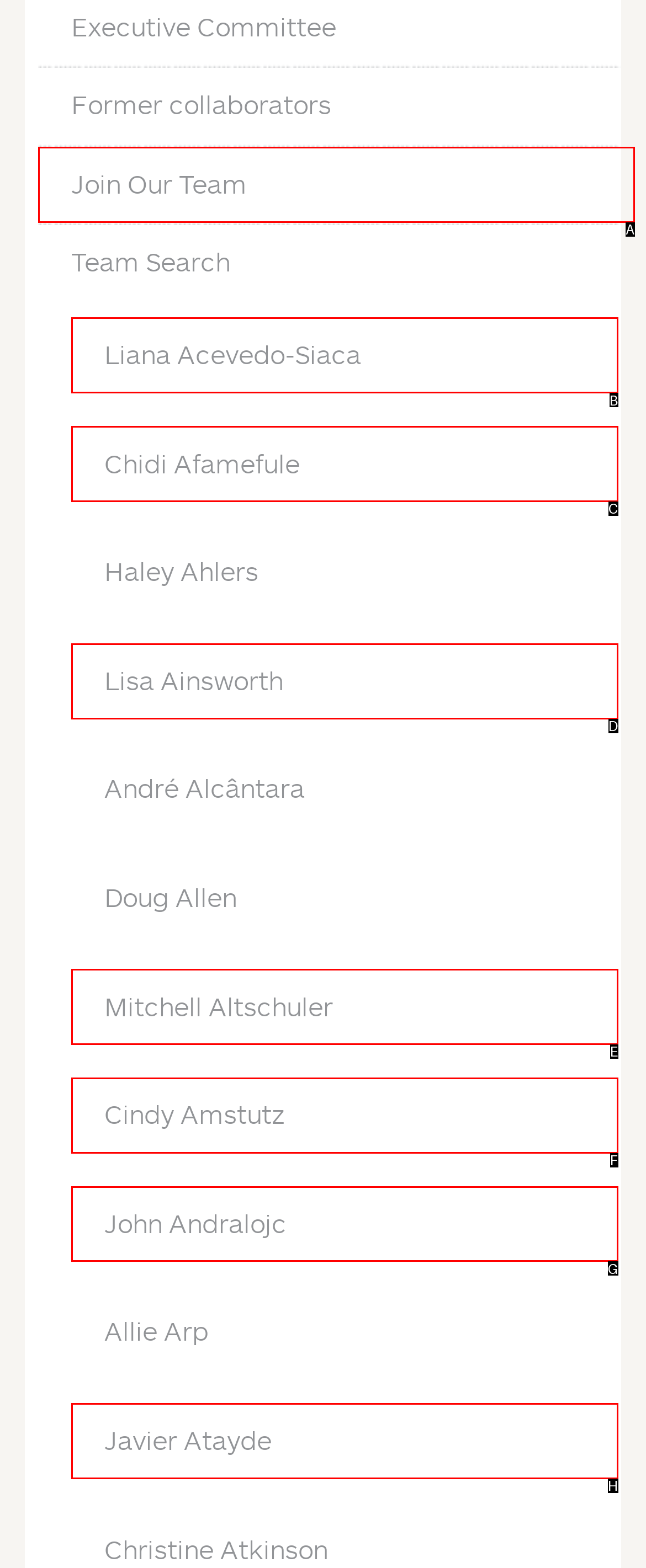Which option is described as follows: Join Our Team
Answer with the letter of the matching option directly.

A